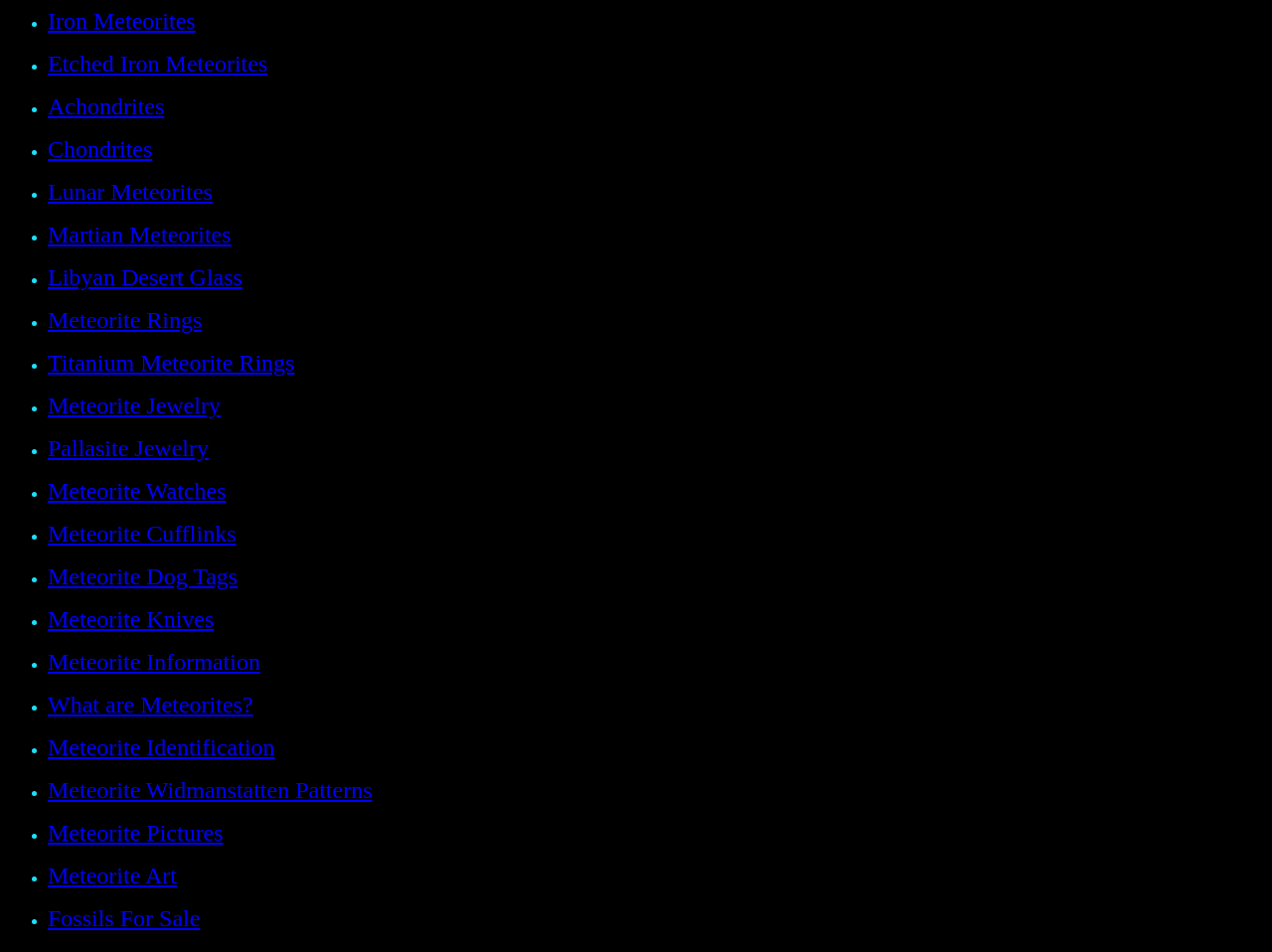Based on the element description "Achondrites", predict the bounding box coordinates of the UI element.

[0.038, 0.099, 0.129, 0.126]